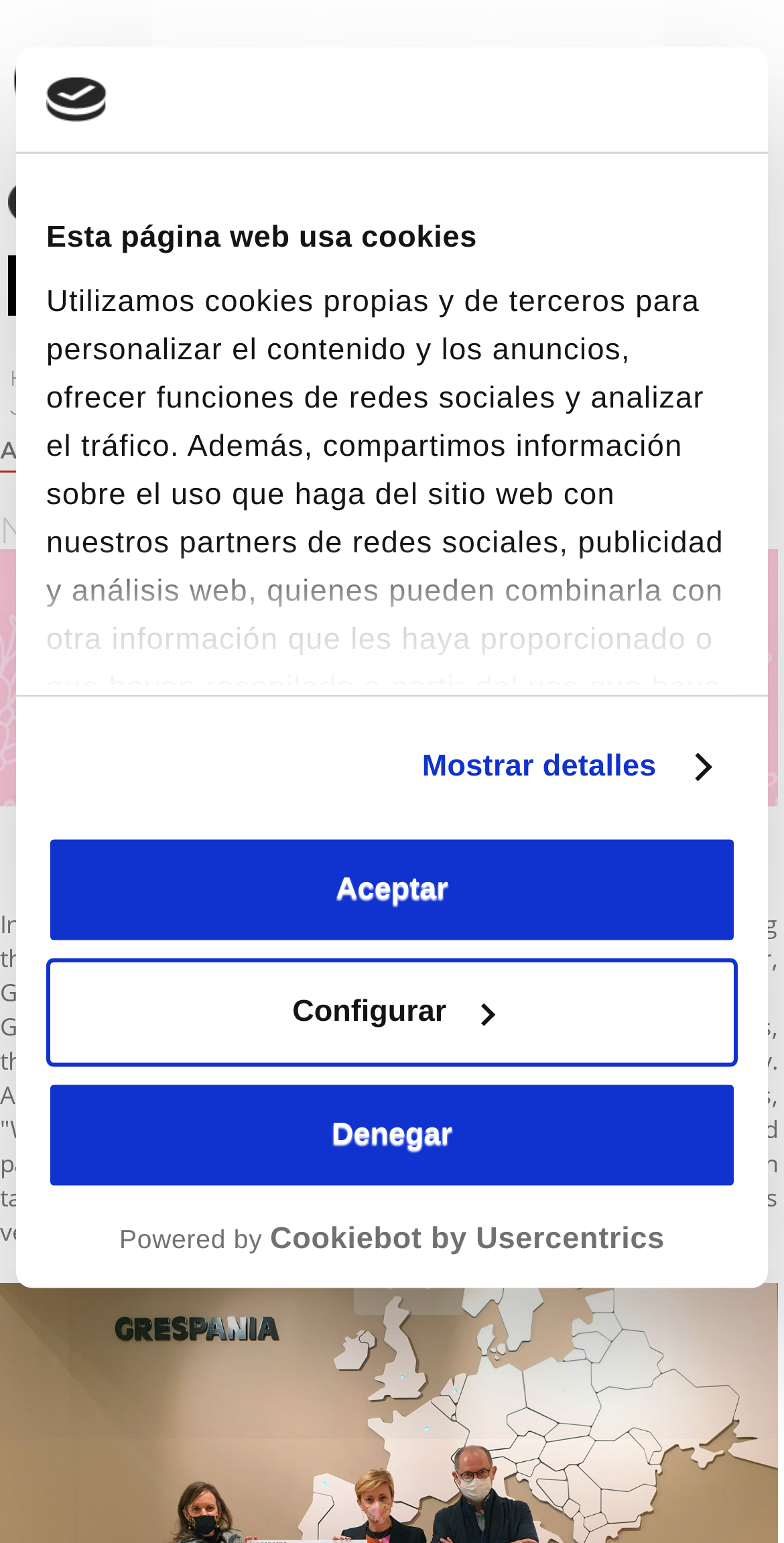How many social media icons are displayed?
Refer to the image and offer an in-depth and detailed answer to the question.

The social media icons are displayed in the layout table with images of facebook, twitter, pinterest, youtube, instagram, linkedin, wordpress, and bimobject, totaling 8 icons.